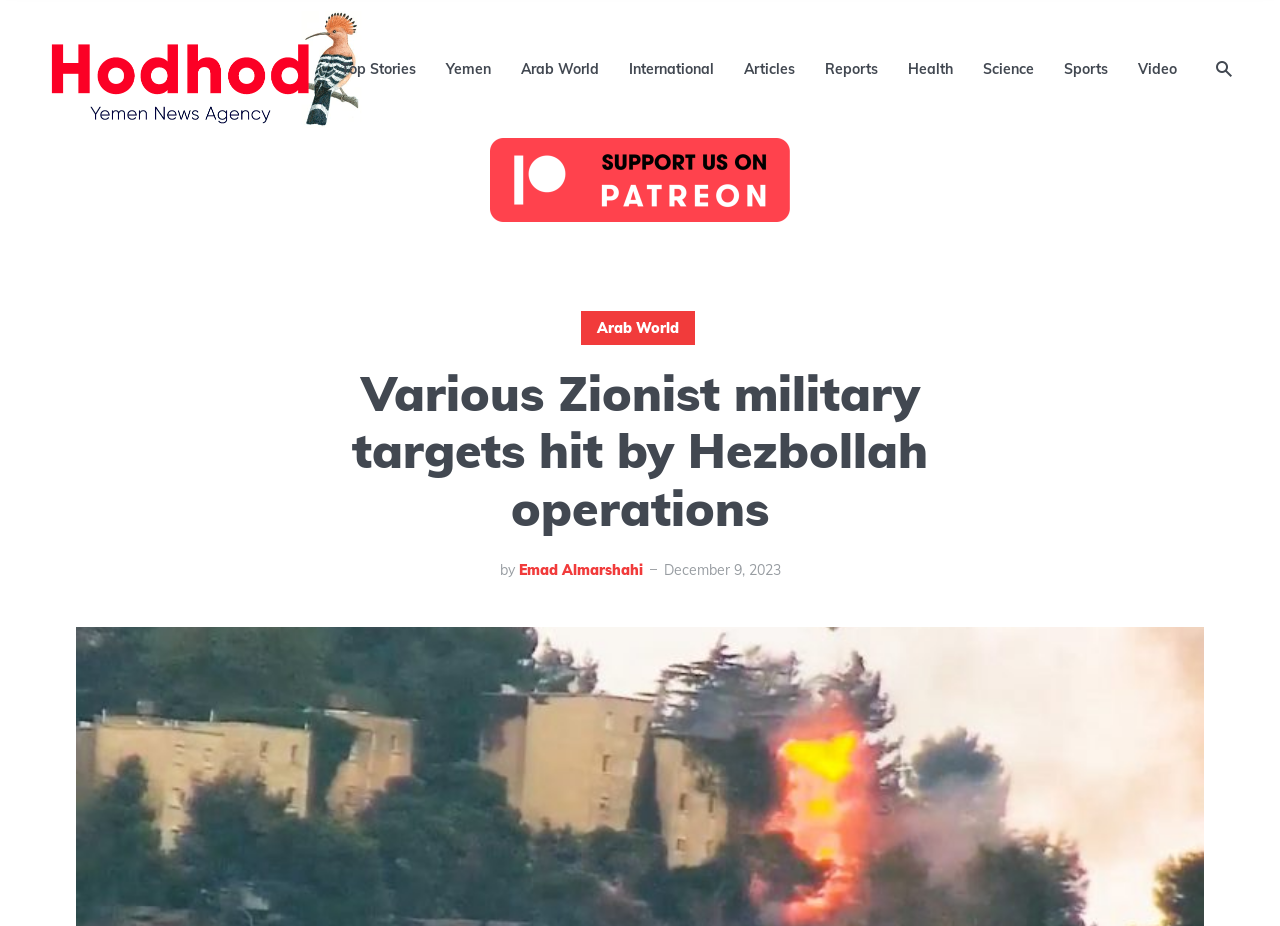What is the primary heading on this webpage?

Various Zionist military targets hit by Hezbollah operations